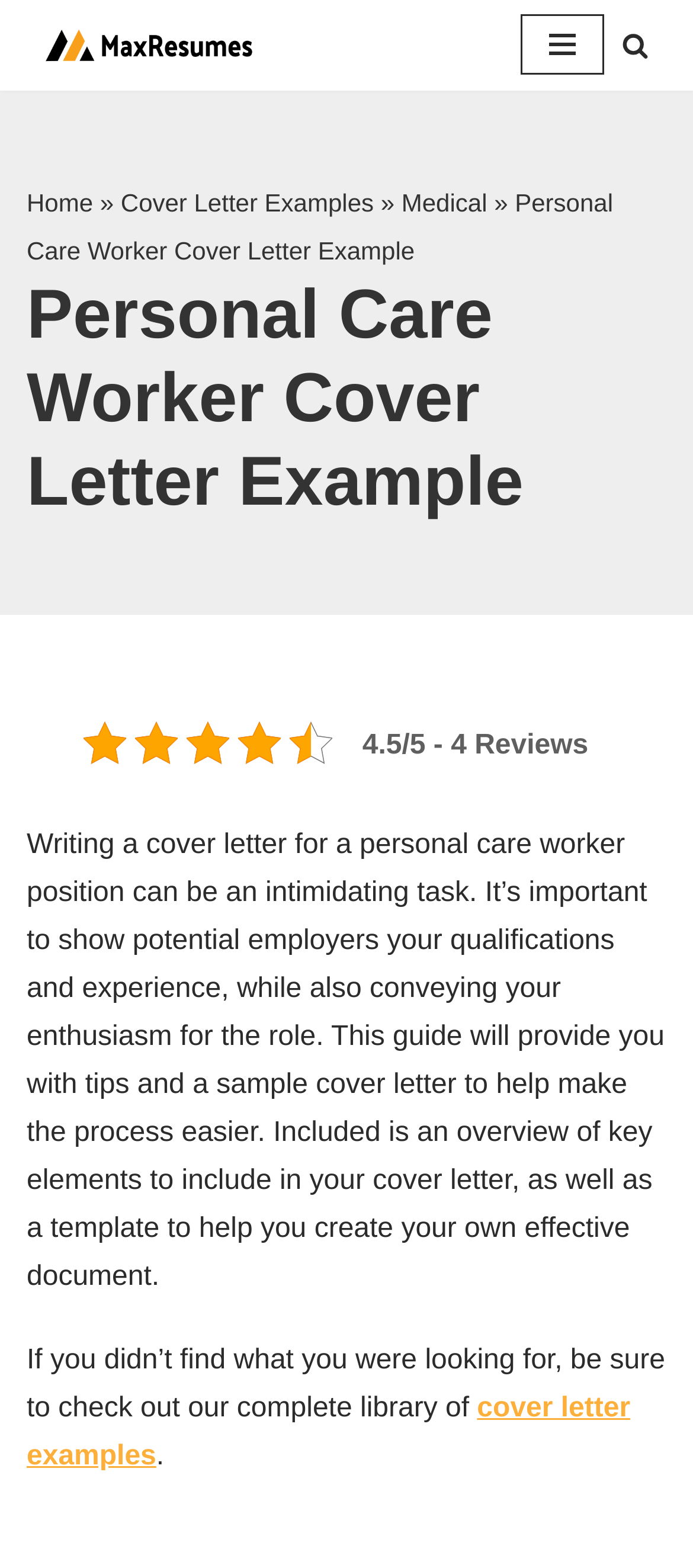What is the logo of the website?
Refer to the image and respond with a one-word or short-phrase answer.

MaxResumes Logo